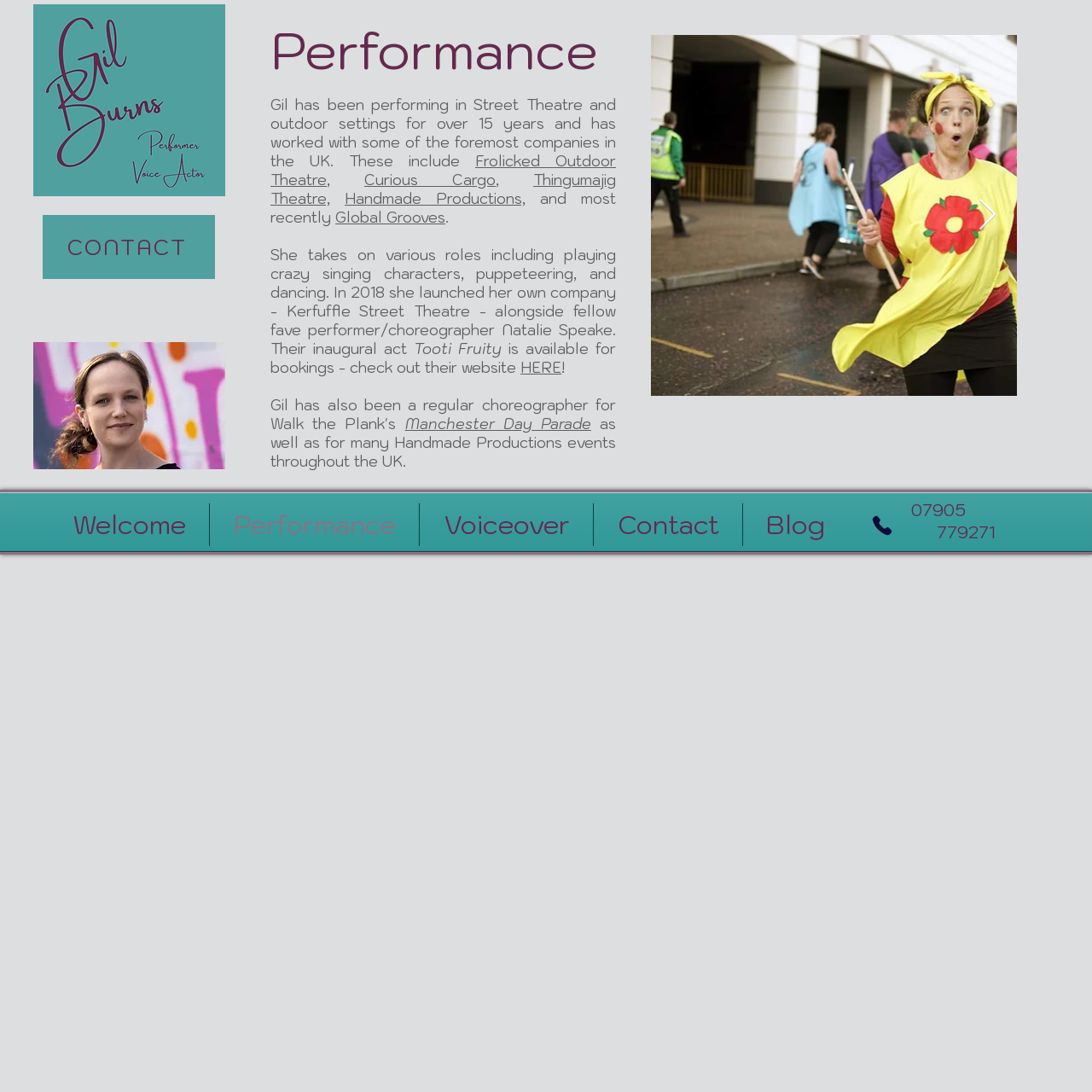Given the element description "Handmade Productions,", identify the bounding box of the corresponding UI element.

[0.316, 0.173, 0.481, 0.191]